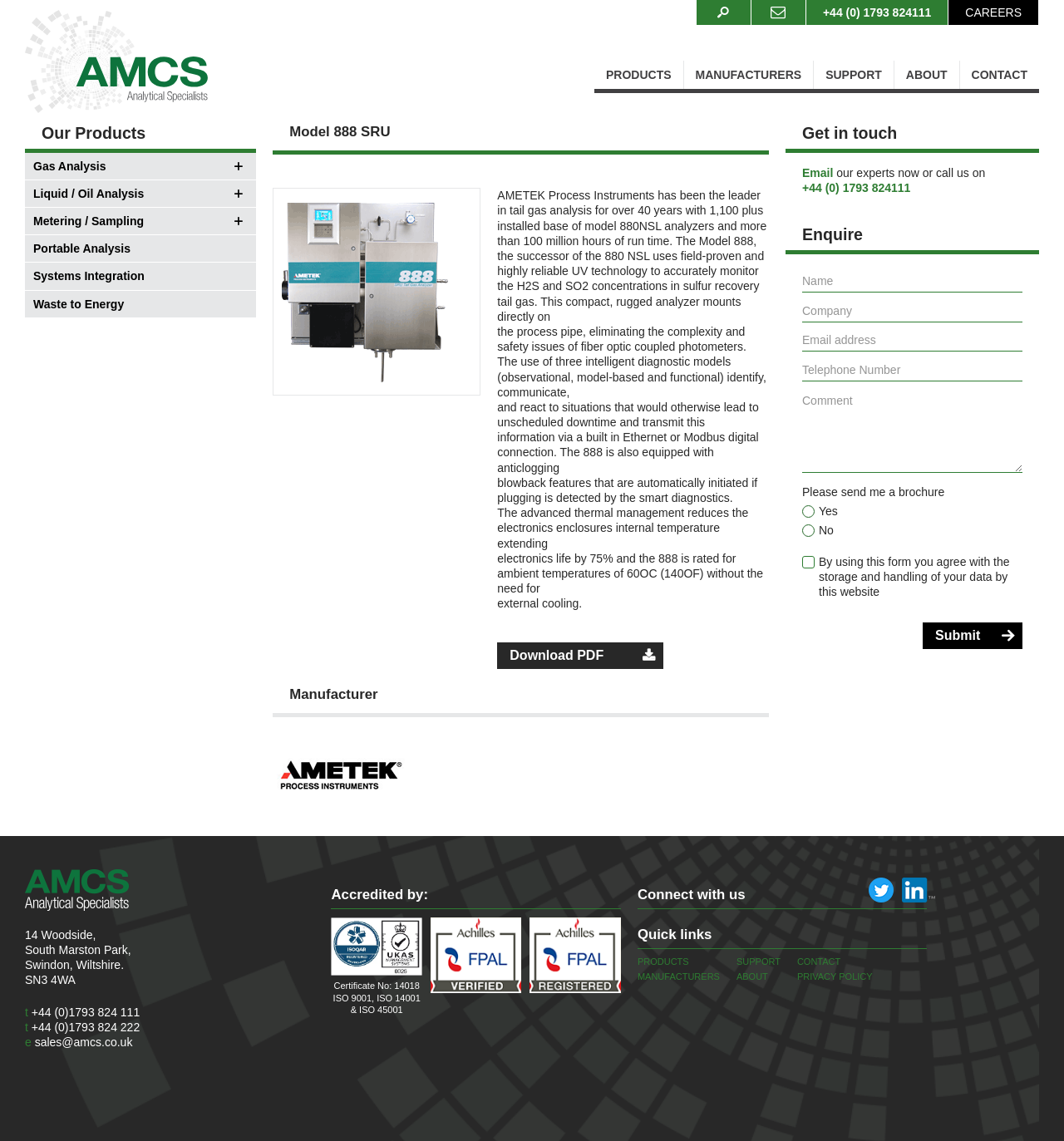Based on what you see in the screenshot, provide a thorough answer to this question: What is the name of the product?

The name of the product can be found in the heading 'Model 888 SRU' which is located in the middle of the webpage, below the navigation menu.